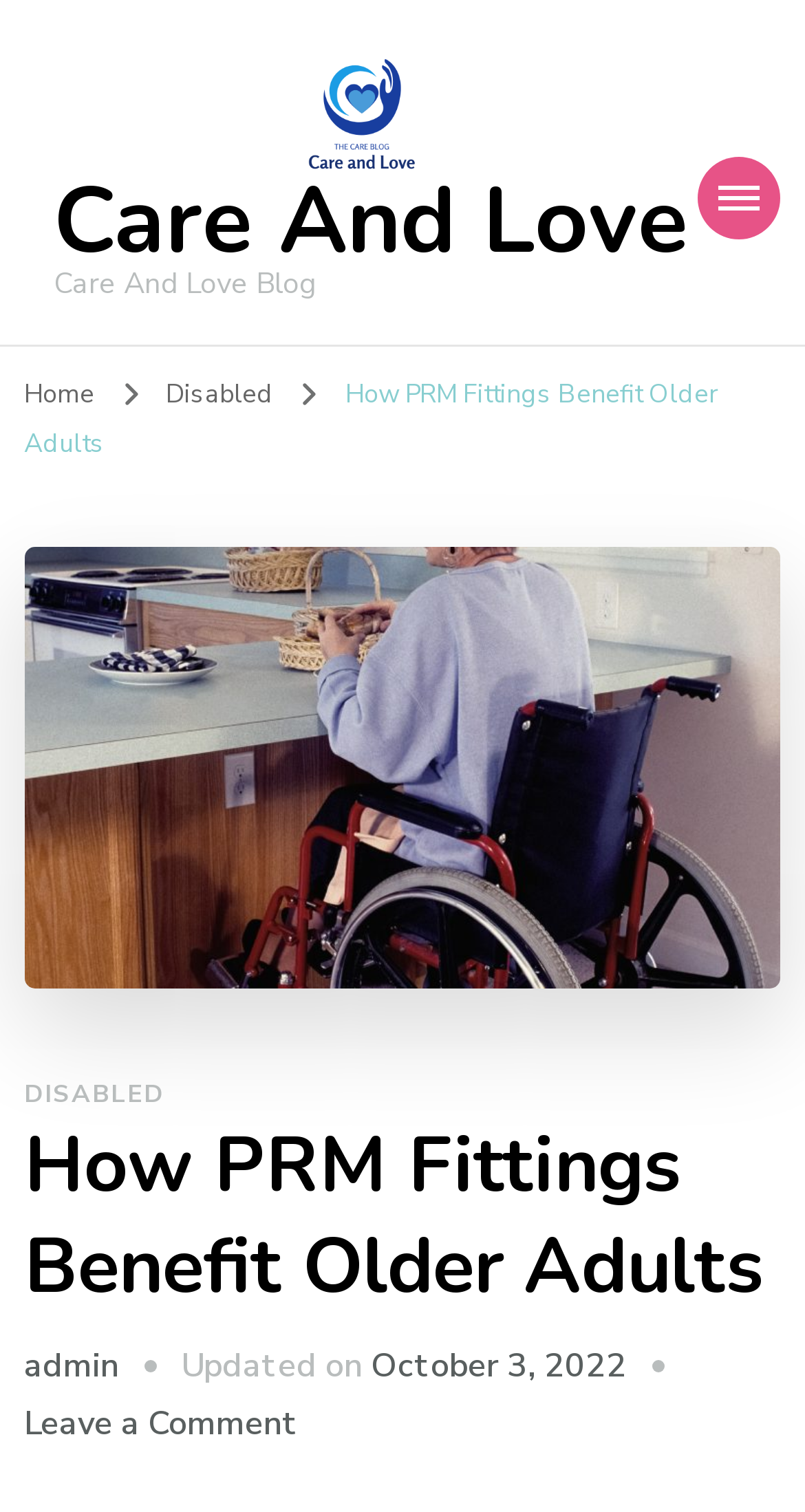Using the provided description Home, find the bounding box coordinates for the UI element. Provide the coordinates in (top-left x, top-left y, bottom-right x, bottom-right y) format, ensuring all values are between 0 and 1.

[0.03, 0.248, 0.117, 0.271]